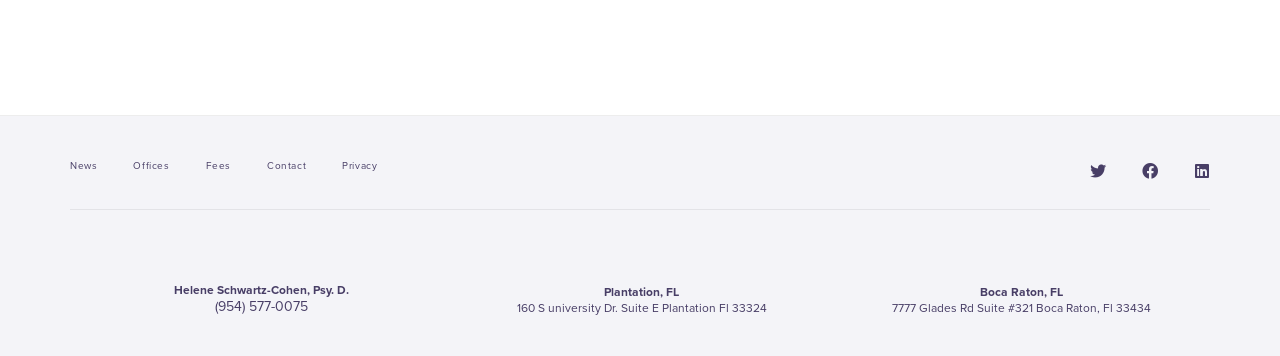Identify the bounding box coordinates of the clickable section necessary to follow the following instruction: "Share on Facebook". The coordinates should be presented as four float numbers from 0 to 1, i.e., [left, top, right, bottom].

None